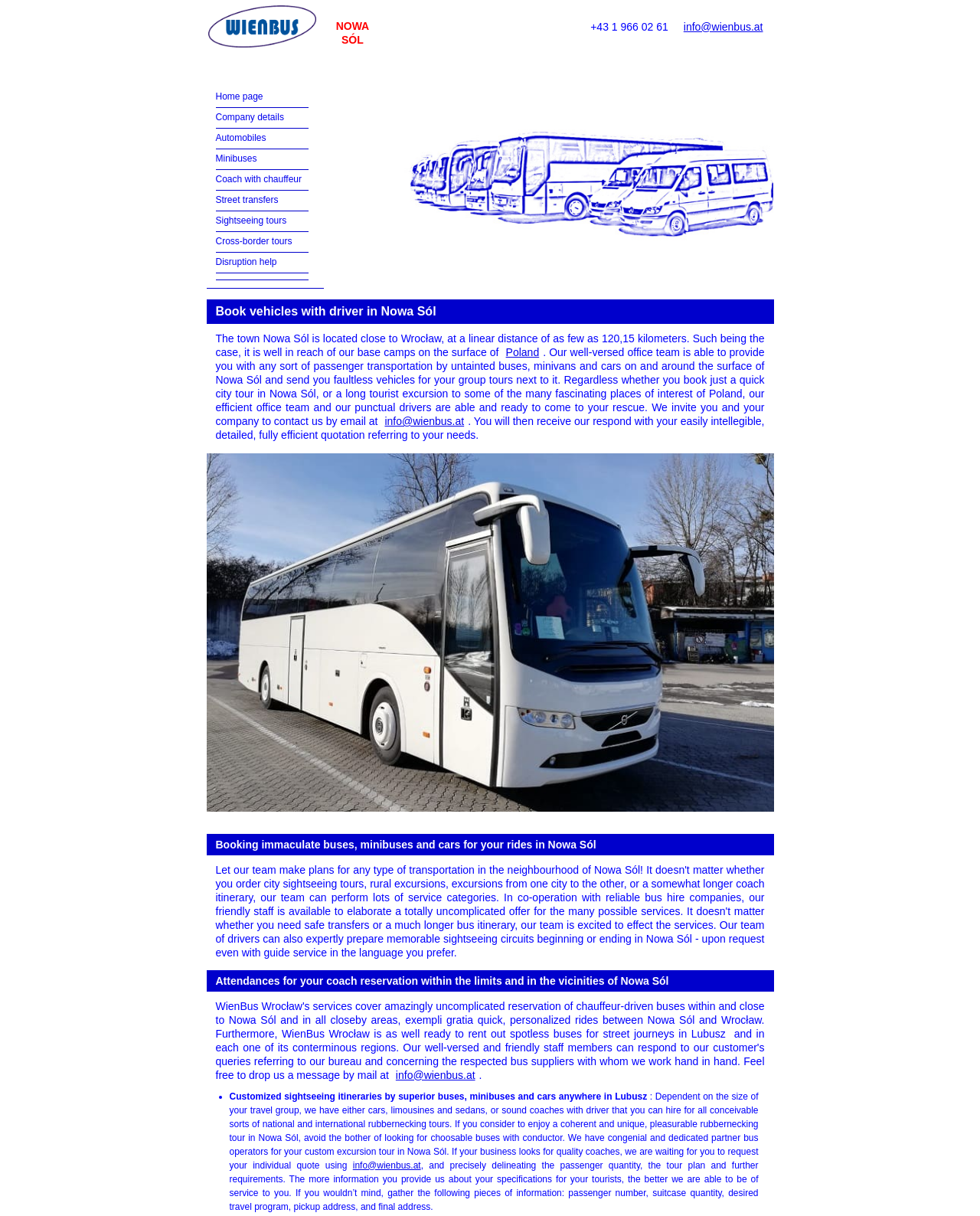Specify the bounding box coordinates of the area that needs to be clicked to achieve the following instruction: "Learn more about sightseeing tours in Poland".

[0.516, 0.284, 0.55, 0.295]